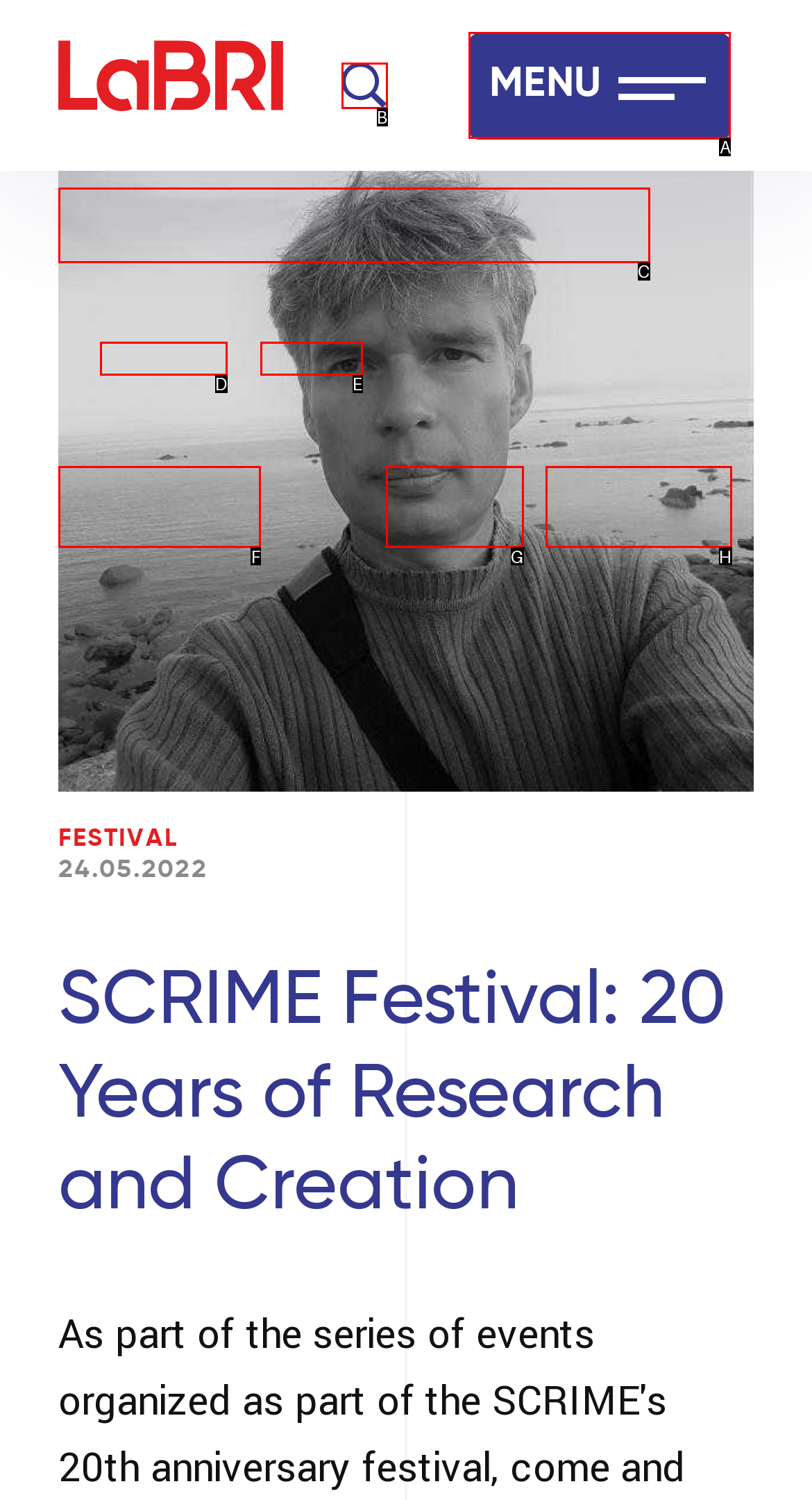Pick the option that corresponds to: title="Université de Bordeaux"
Provide the letter of the correct choice.

F